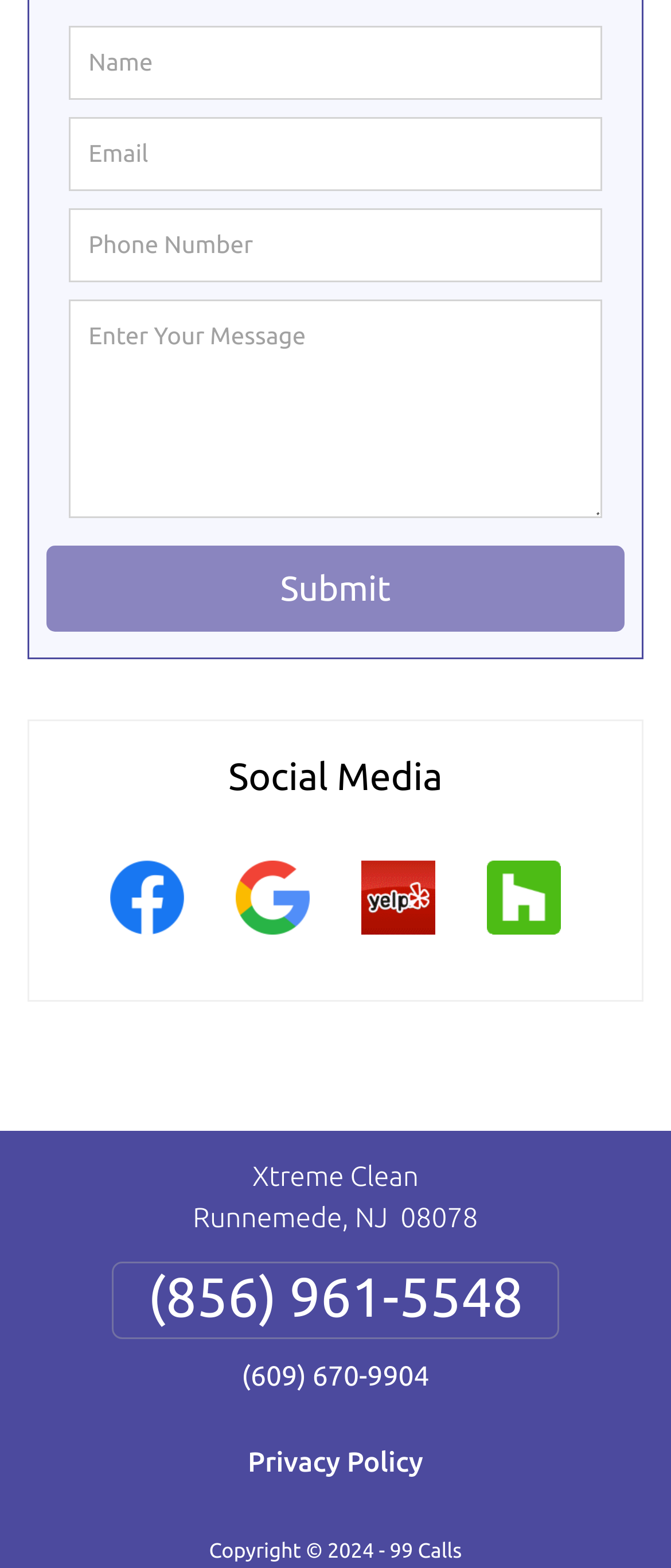How many phone numbers are listed?
Please give a well-detailed answer to the question.

I found two phone numbers listed: (856) 961-5548 and (609) 670-9904, which are mentioned in the link and StaticText elements respectively.